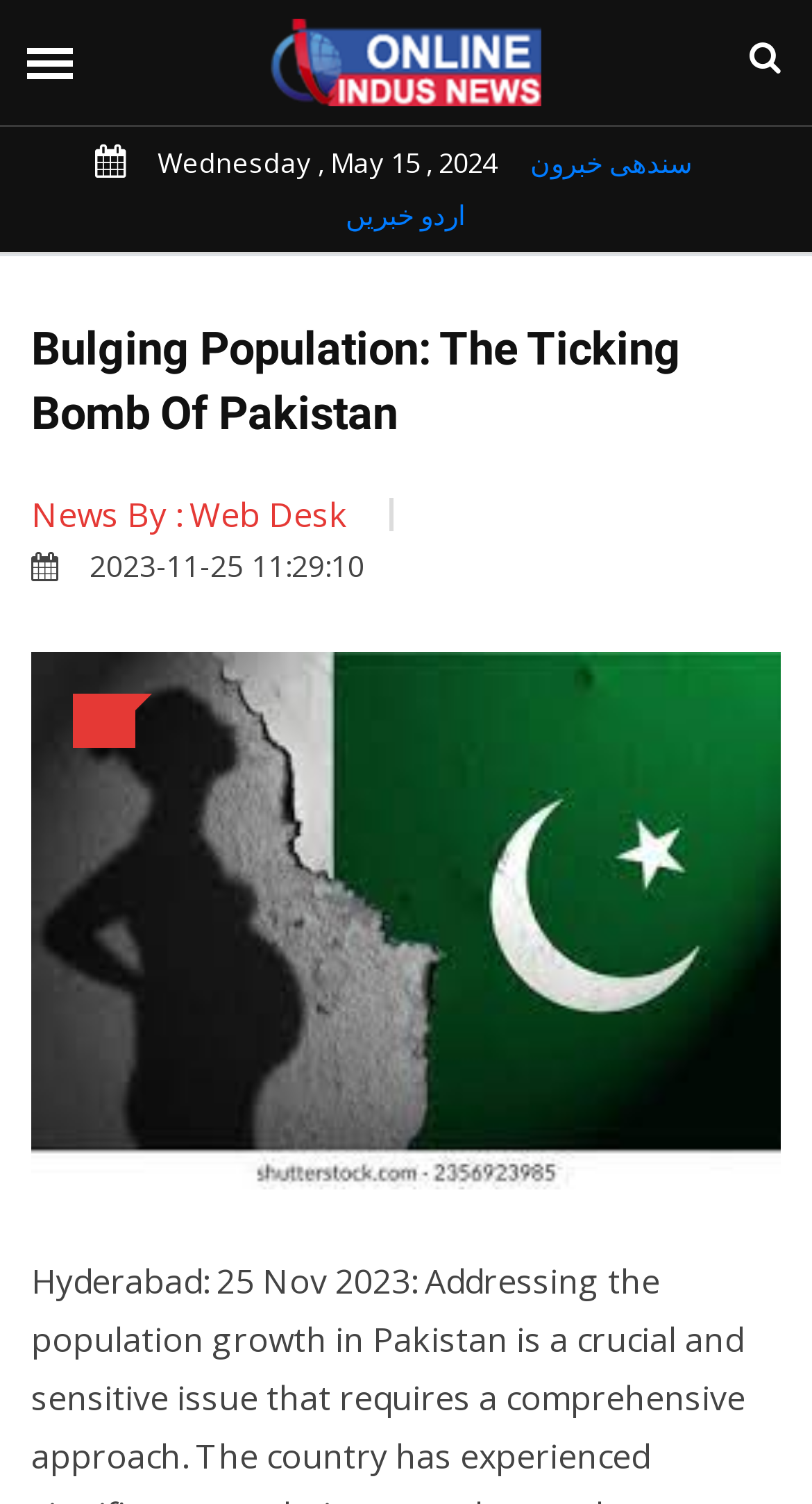Determine the bounding box of the UI component based on this description: "2023-11-25 11:29:10". The bounding box coordinates should be four float values between 0 and 1, i.e., [left, top, right, bottom].

[0.038, 0.362, 0.449, 0.389]